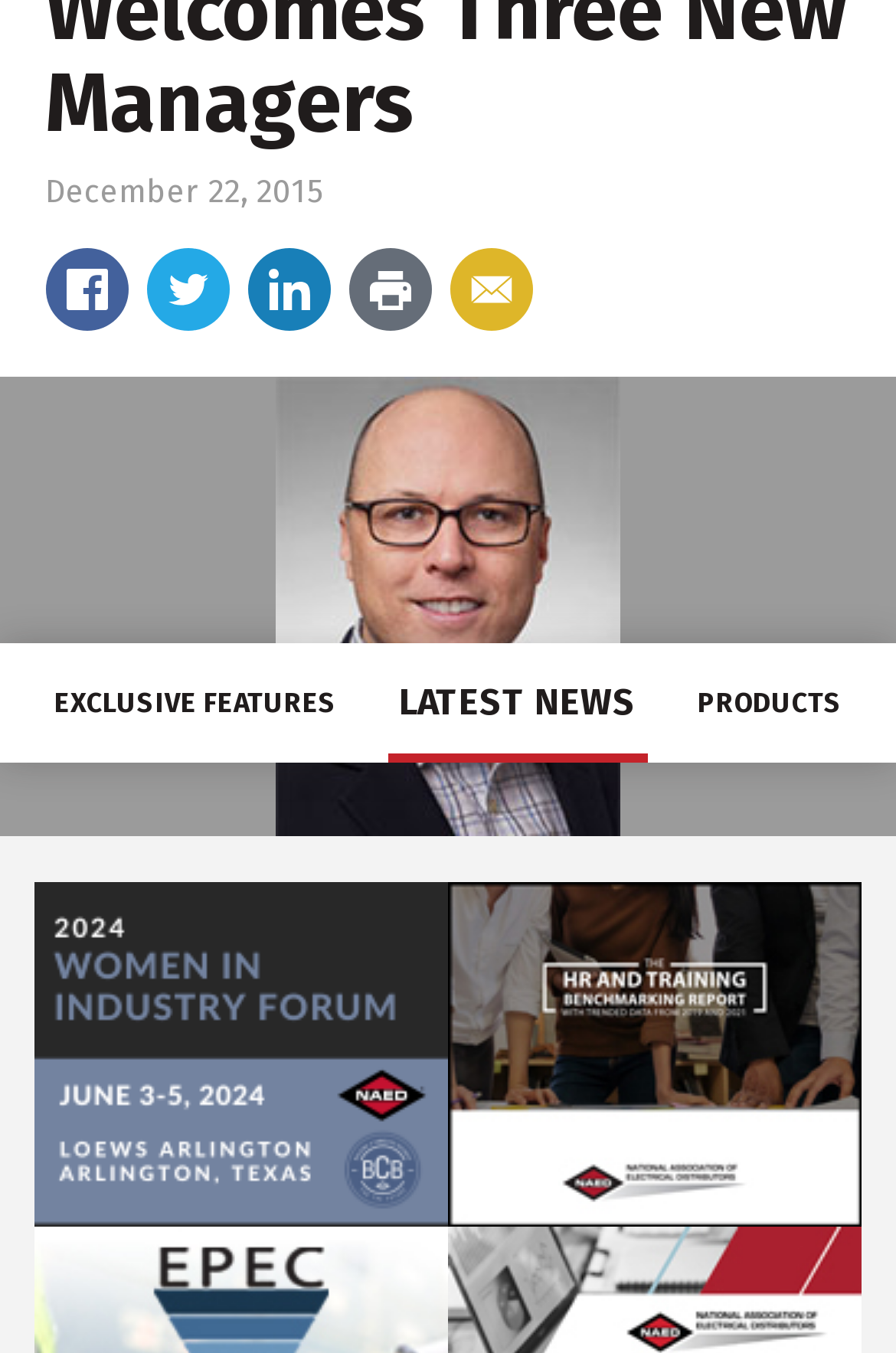Provide the bounding box coordinates of the HTML element described as: "Products". The bounding box coordinates should be four float numbers between 0 and 1, i.e., [left, top, right, bottom].

[0.765, 0.479, 0.953, 0.56]